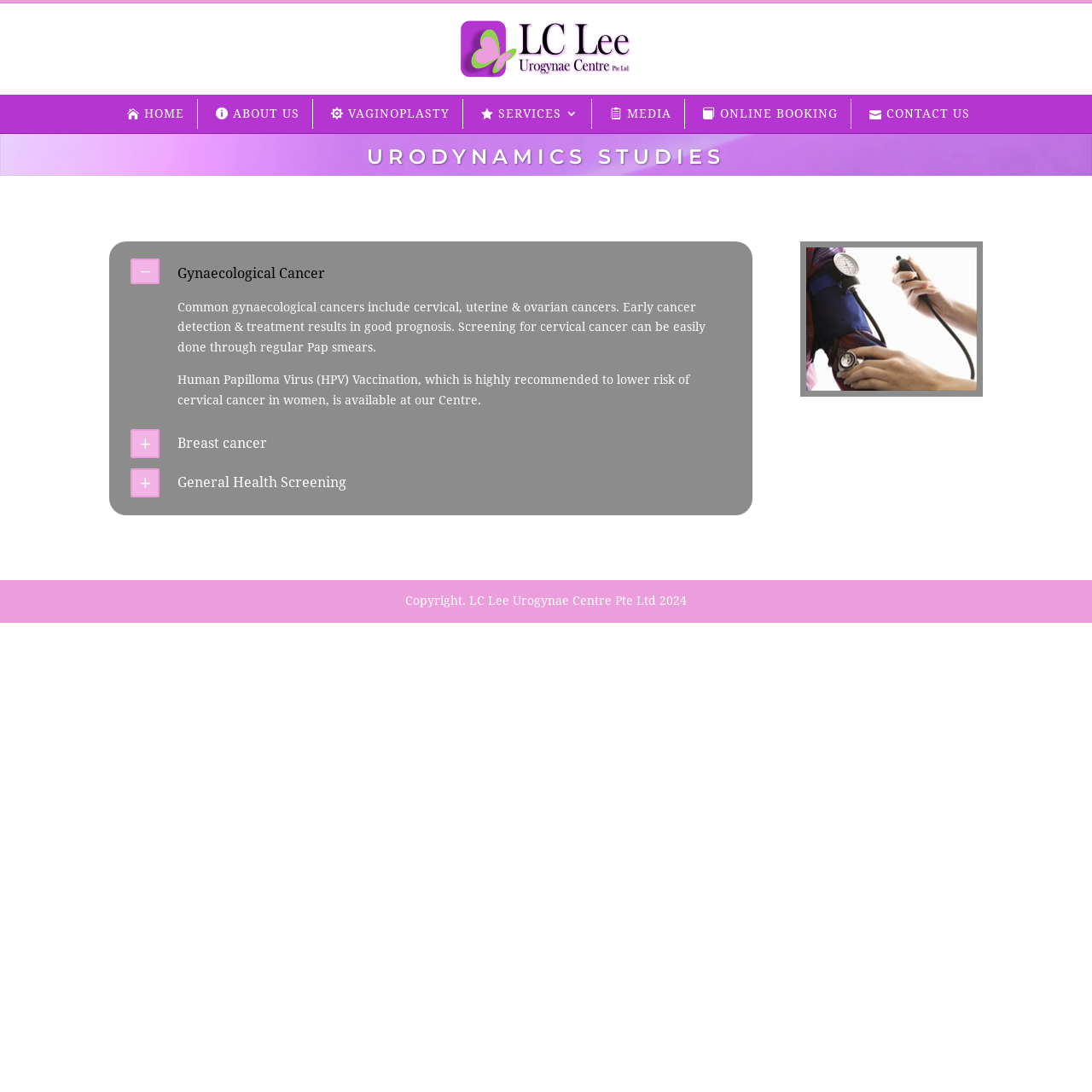What is the purpose of the HPV Vaccination?
Based on the screenshot, provide your answer in one word or phrase.

Lower risk of cervical cancer